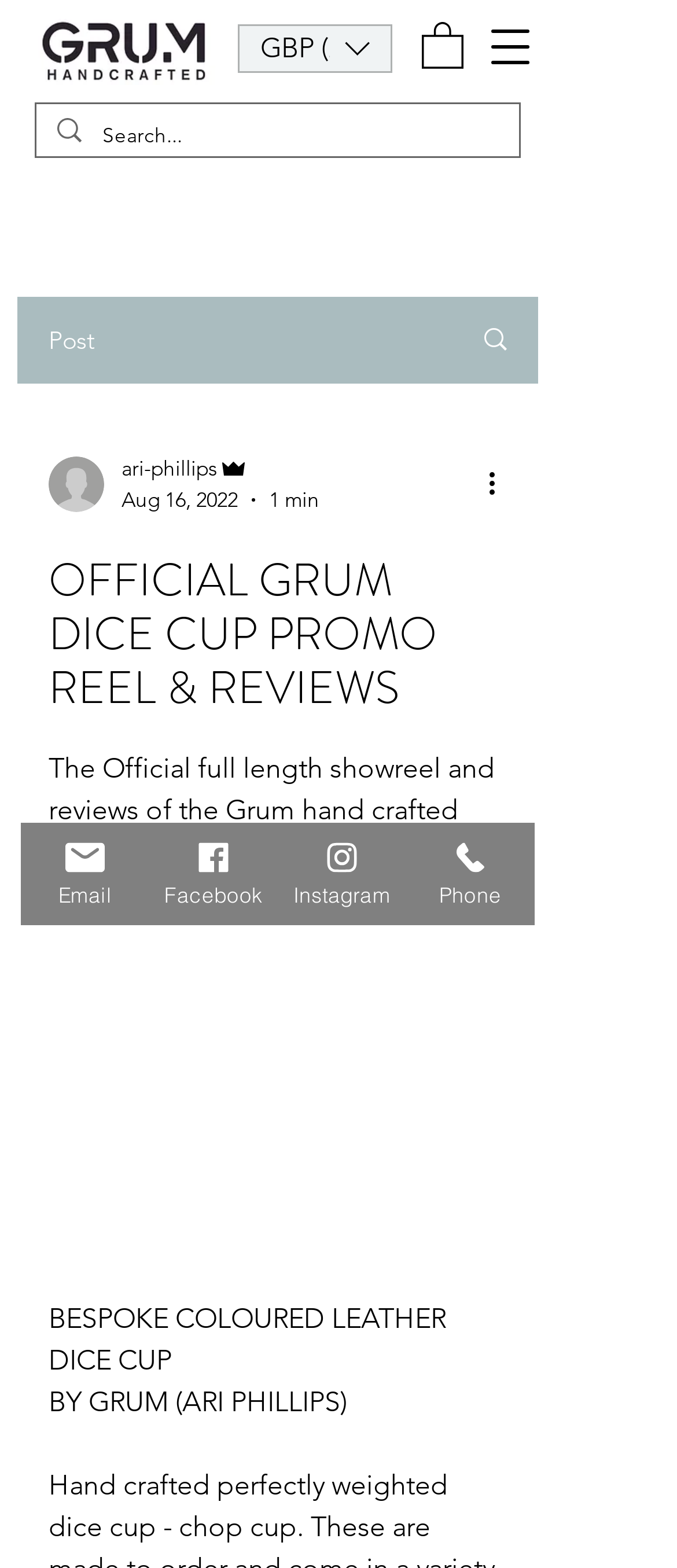Provide a single word or phrase answer to the question: 
What is the currency converter set to?

GBP (£)